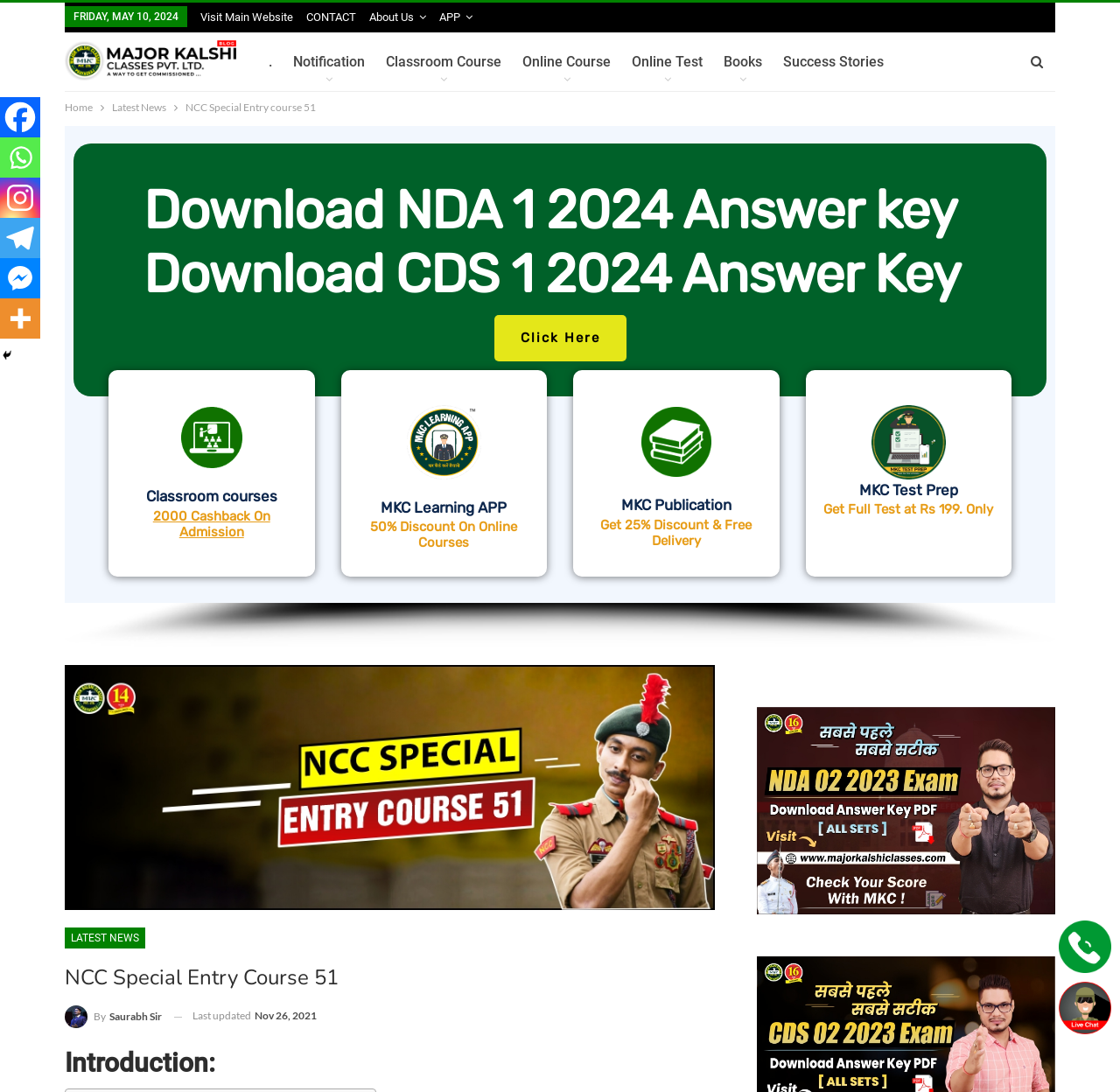Please analyze the image and provide a thorough answer to the question:
What is the date displayed at the top of the webpage?

I found the date by looking at the top of the webpage, where it is displayed in a prominent position. The exact date is FRIDAY, MAY 10, 2024.